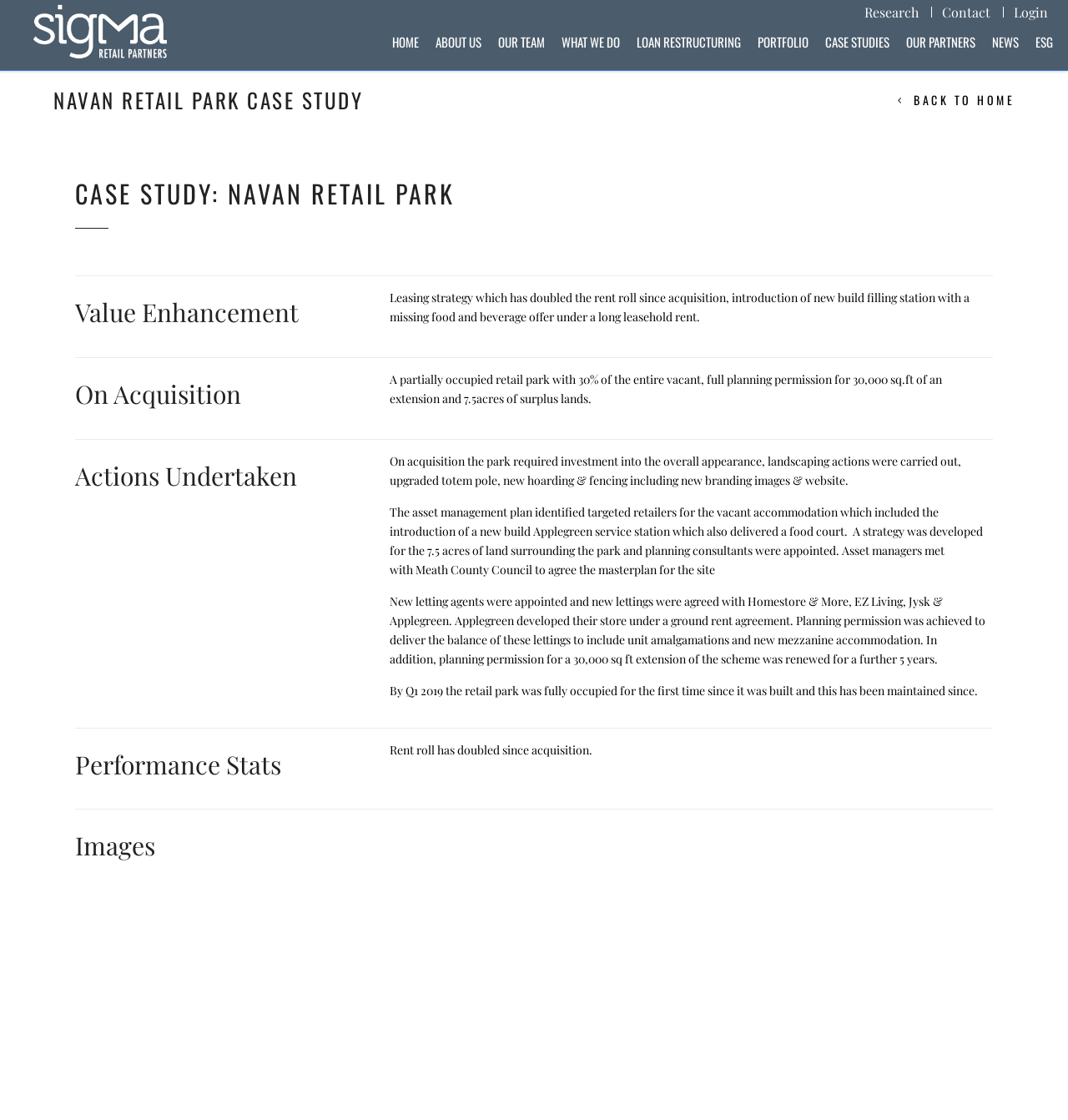What was the state of the retail park on acquisition?
Using the image, answer in one word or phrase.

Partially occupied